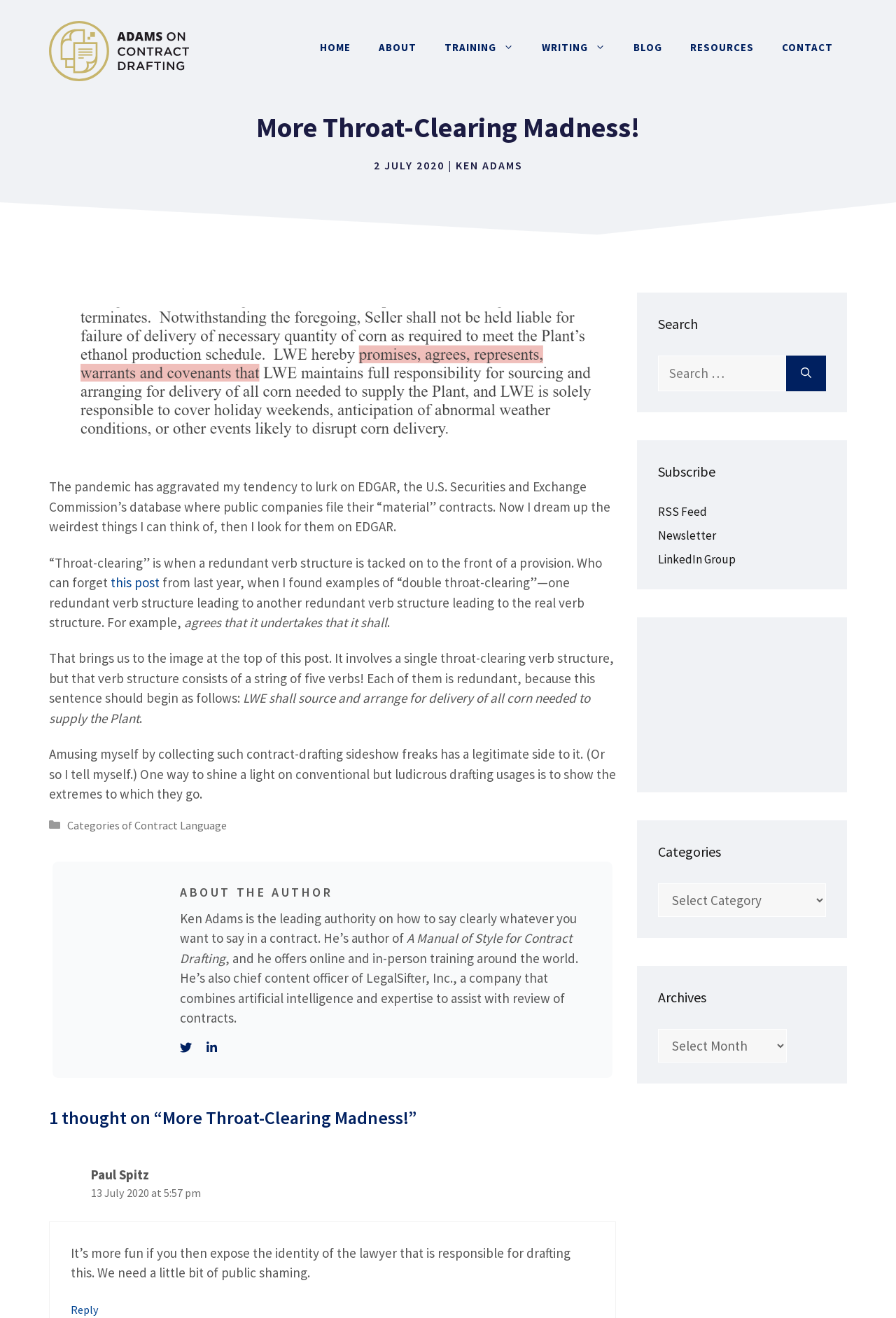Based on the image, provide a detailed and complete answer to the question: 
What is the name of the author of the article?

The author's name is mentioned in the article as 'KEN ADAMS' in the link element with ID 43, and also in the 'ABOUT THE AUTHOR' section at the bottom of the page.